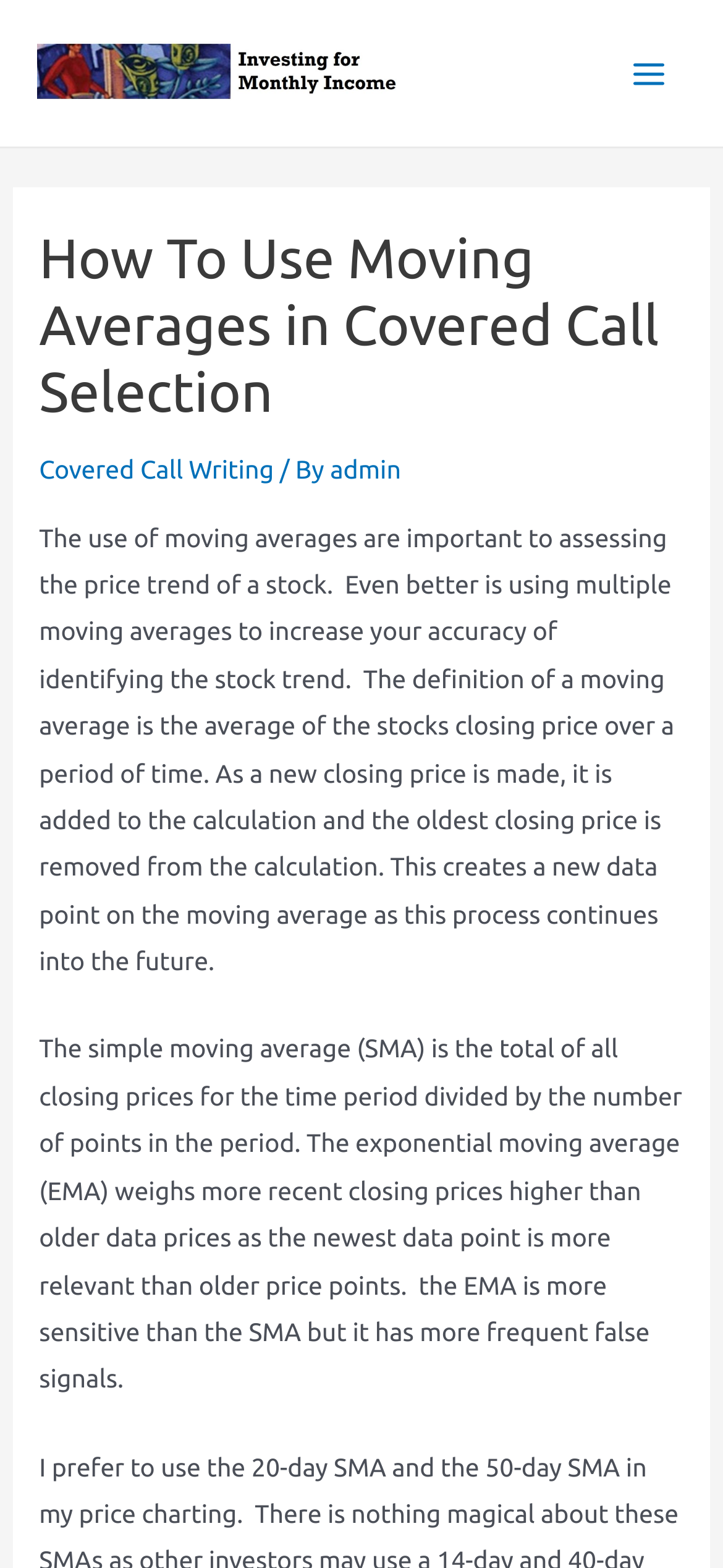What happens to old closing prices in moving average calculation?
Give a one-word or short phrase answer based on the image.

Removed from calculation